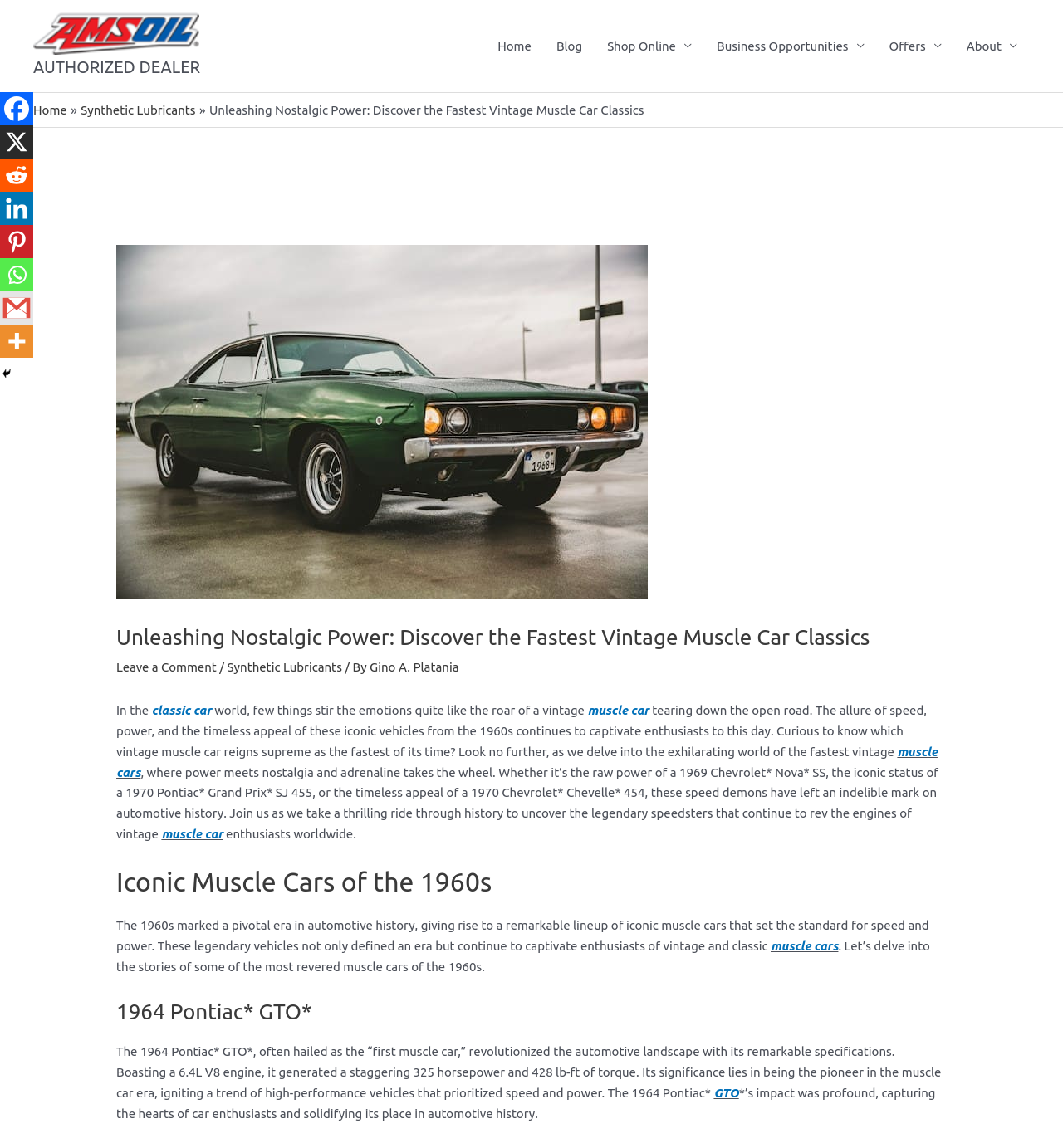Consider the image and give a detailed and elaborate answer to the question: 
What is the topic of the blog post?

The topic of the blog post can be inferred from the title of the post, which is 'Unleashing Nostalgic Power: Discover the Fastest Vintage Muscle Car Classics'. The post is about vintage muscle car classics, specifically discussing the fastest ones.